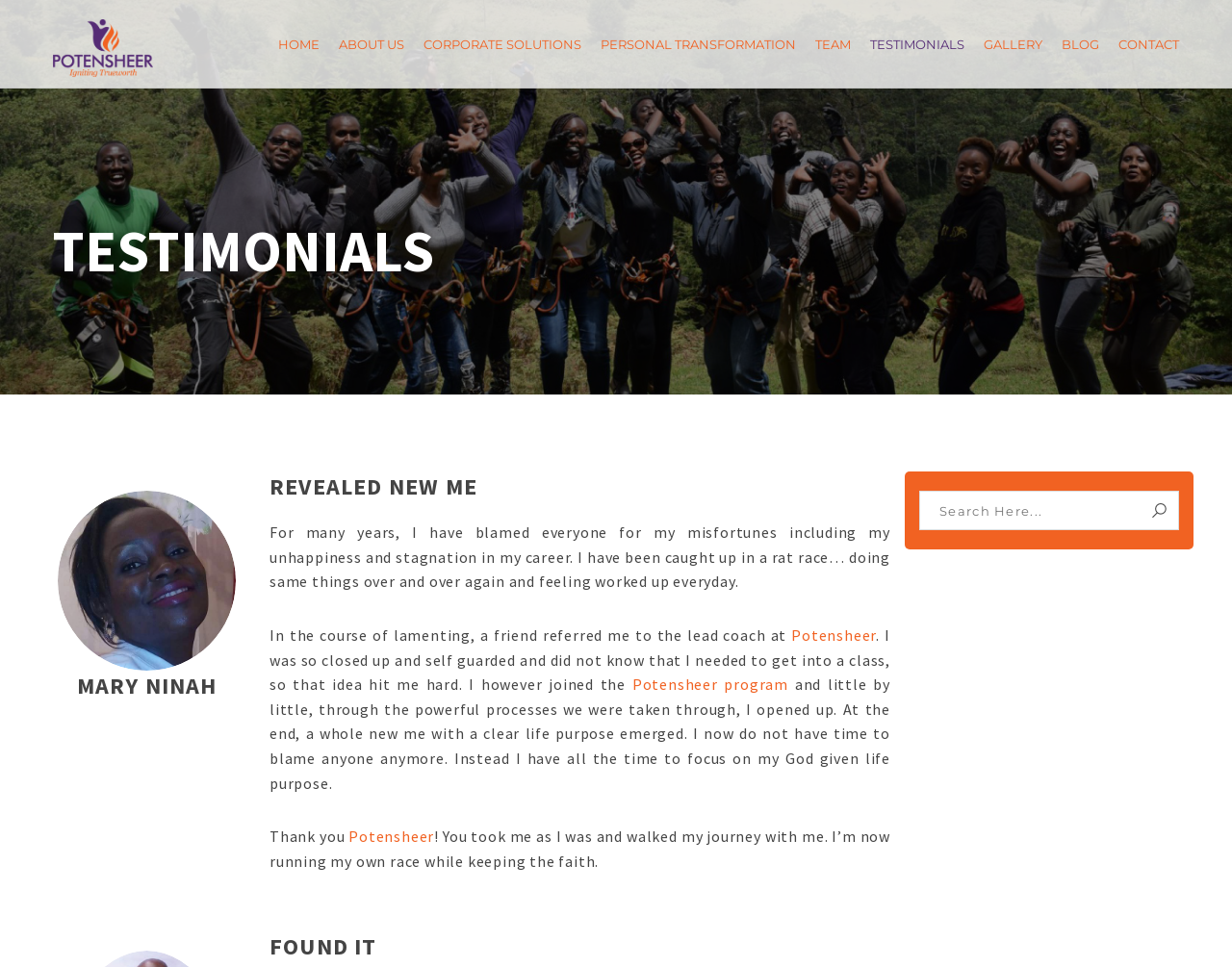How many navigation links are there? Refer to the image and provide a one-word or short phrase answer.

9